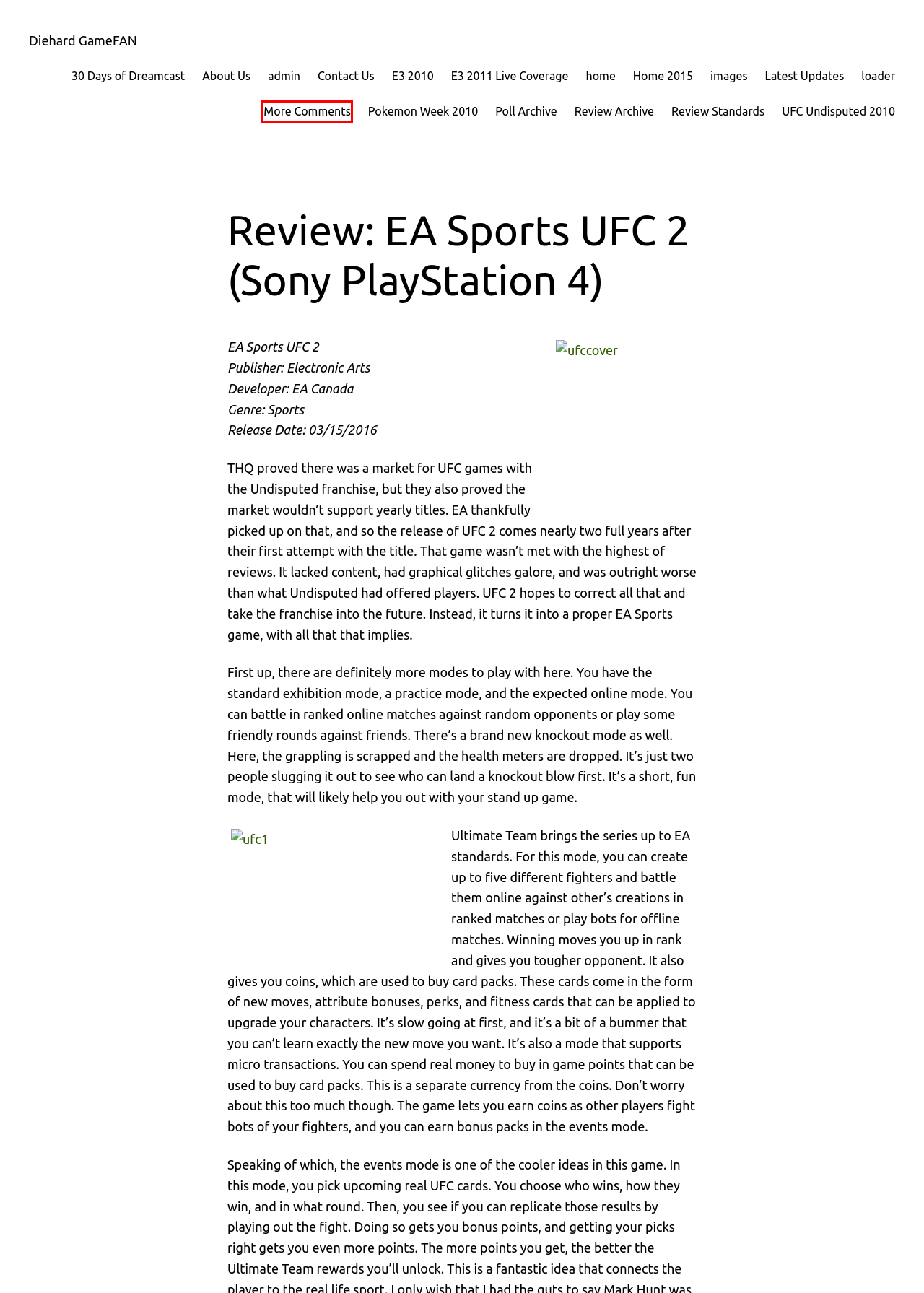You have a screenshot of a webpage with a red rectangle bounding box around an element. Identify the best matching webpage description for the new page that appears after clicking the element in the bounding box. The descriptions are:
A. Poll Archive – Diehard GameFAN
B. Pokemon Week 2010 – Diehard GameFAN
C. About Us – Diehard GameFAN
D. Latest Updates – Diehard GameFAN
E. Home 2015 – Diehard GameFAN
F. E3 2011 Live Coverage – Diehard GameFAN
G. Contact Us – Diehard GameFAN
H. More Comments – Diehard GameFAN

H